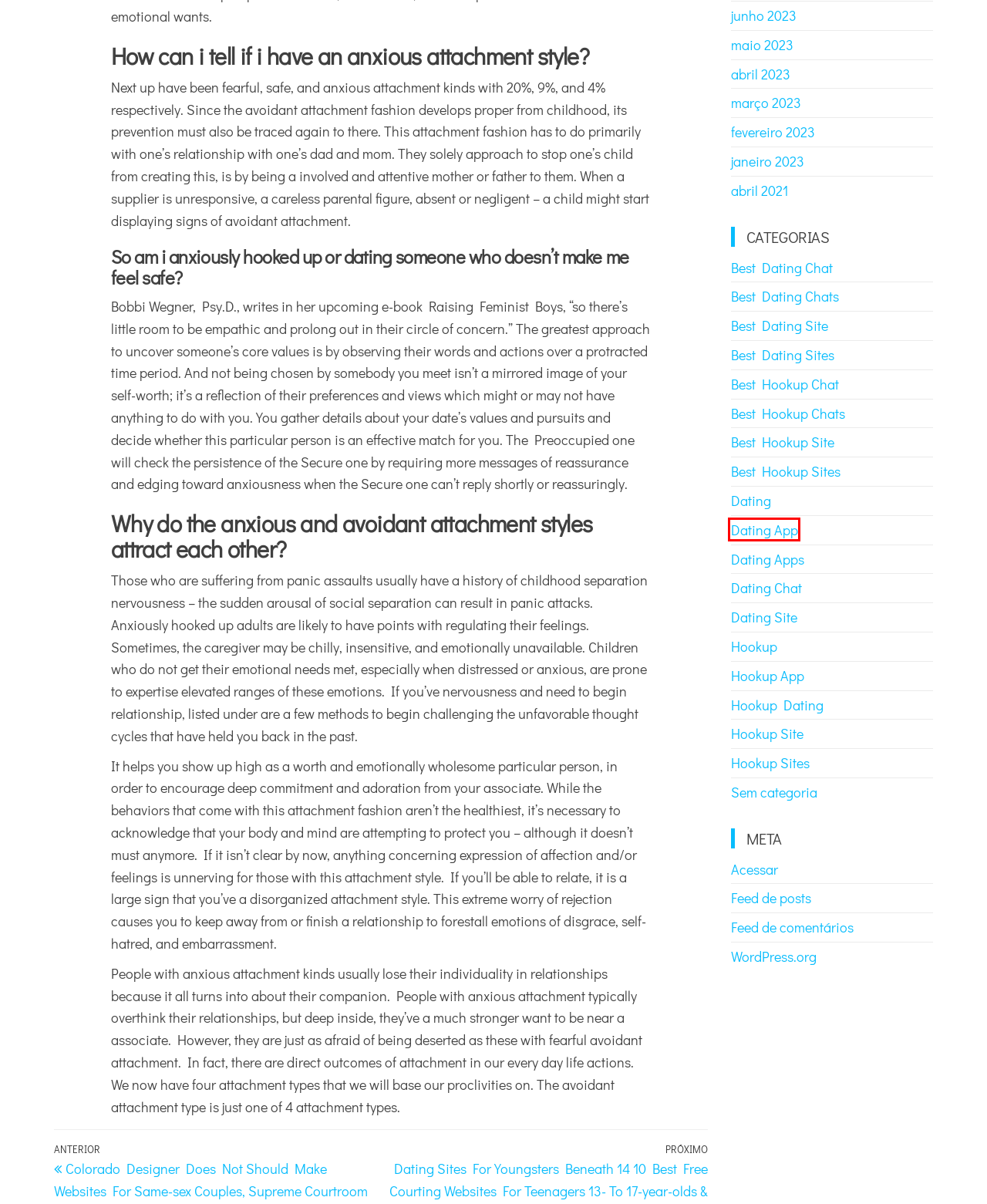Consider the screenshot of a webpage with a red bounding box and select the webpage description that best describes the new page that appears after clicking the element inside the red box. Here are the candidates:
A. Best Hookup Site – AcGrafitt Tech
B. março 2023 – AcGrafitt Tech
C. Dating App – AcGrafitt Tech
D. Best Hookup Chats – AcGrafitt Tech
E. Hookup App – AcGrafitt Tech
F. Hookup – AcGrafitt Tech
G. janeiro 2023 – AcGrafitt Tech
H. Best Dating Site – AcGrafitt Tech

C